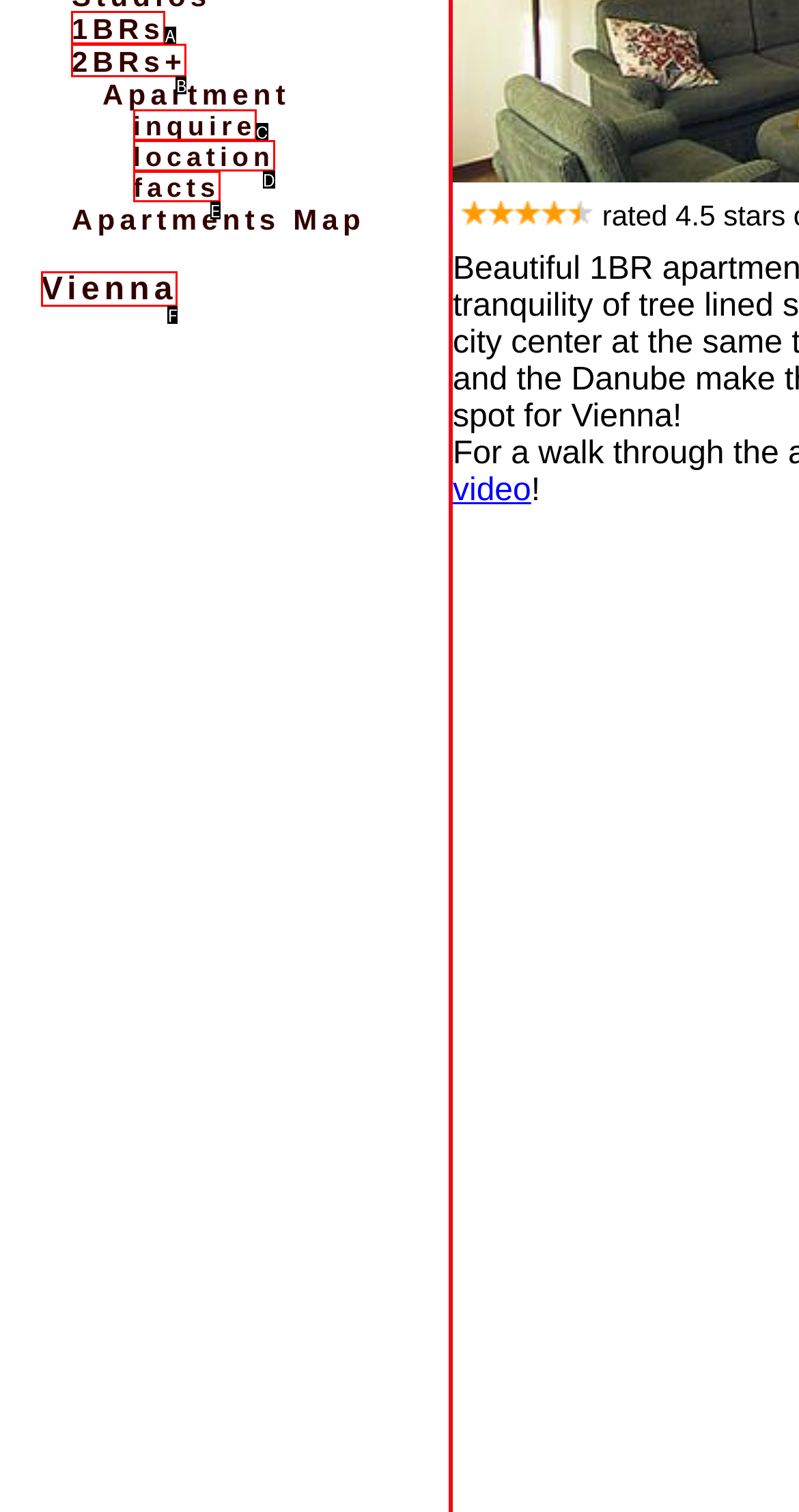Identify the HTML element that corresponds to the description: inquire Provide the letter of the correct option directly.

C